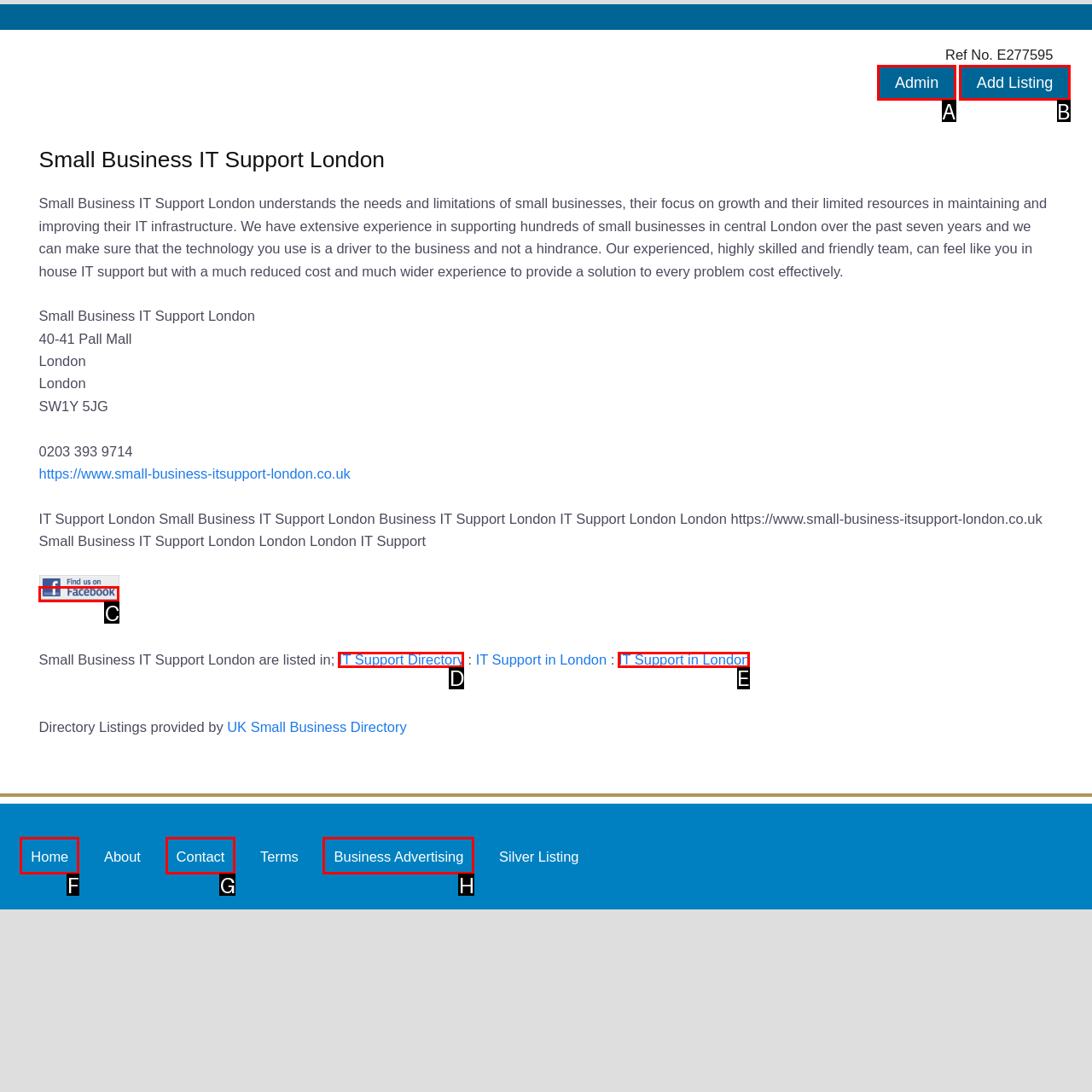Identify the bounding box that corresponds to: IT Support Directory
Respond with the letter of the correct option from the provided choices.

D